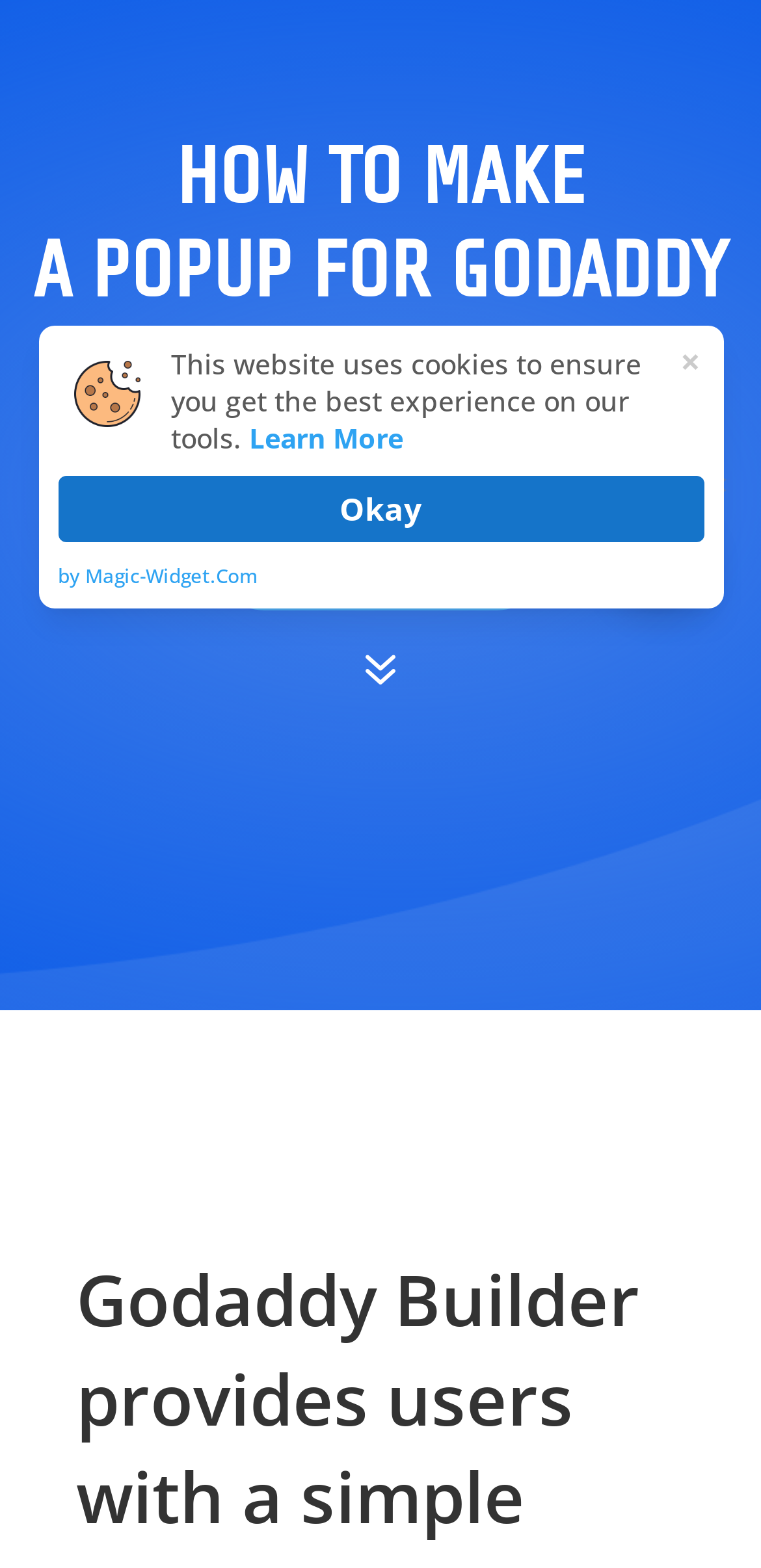Please provide the bounding box coordinates for the UI element as described: "×". The coordinates must be four floats between 0 and 1, represented as [left, top, right, bottom].

[0.926, 0.301, 0.962, 0.317]